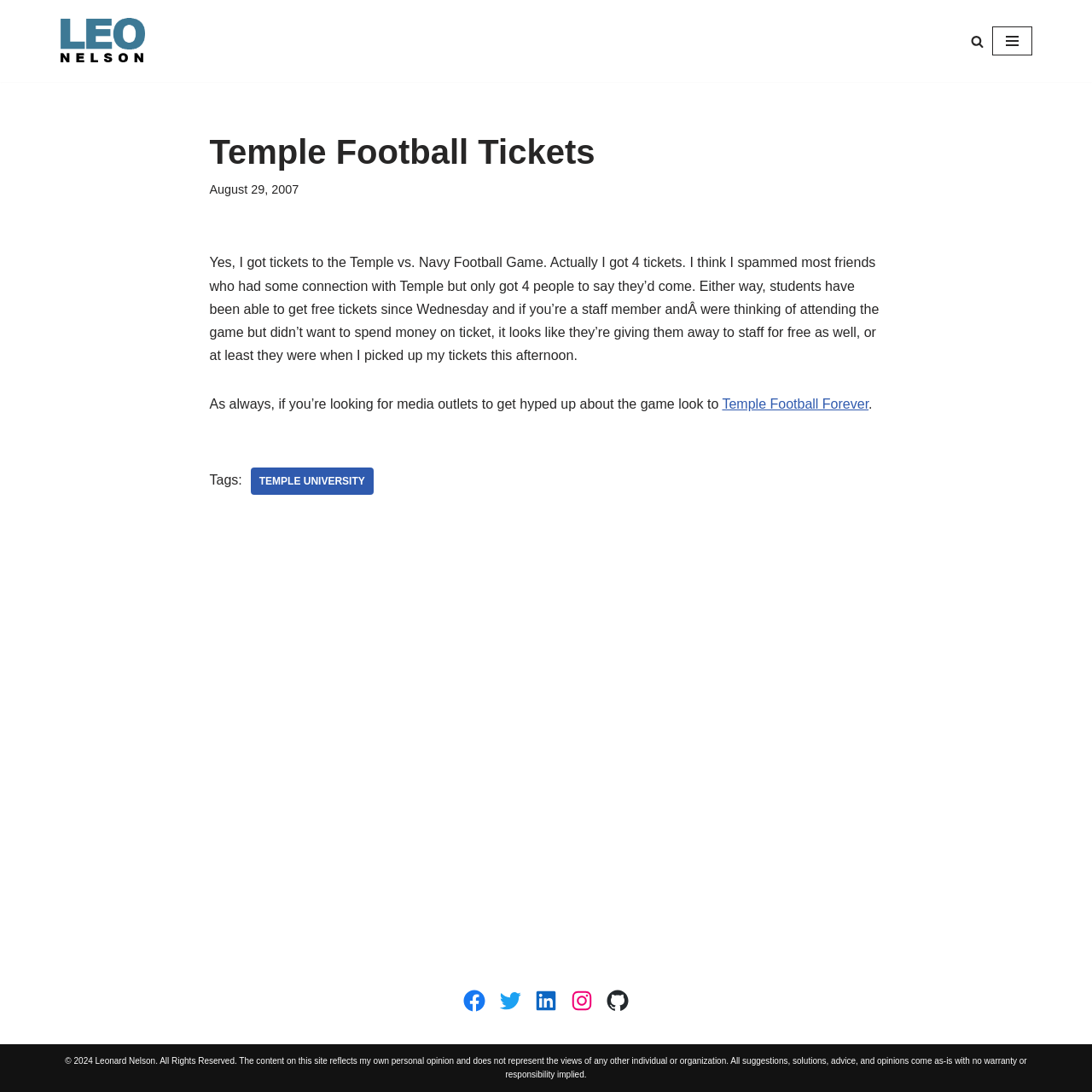Give a one-word or short phrase answer to the question: 
What is the copyright year mentioned at the bottom of the page?

2024